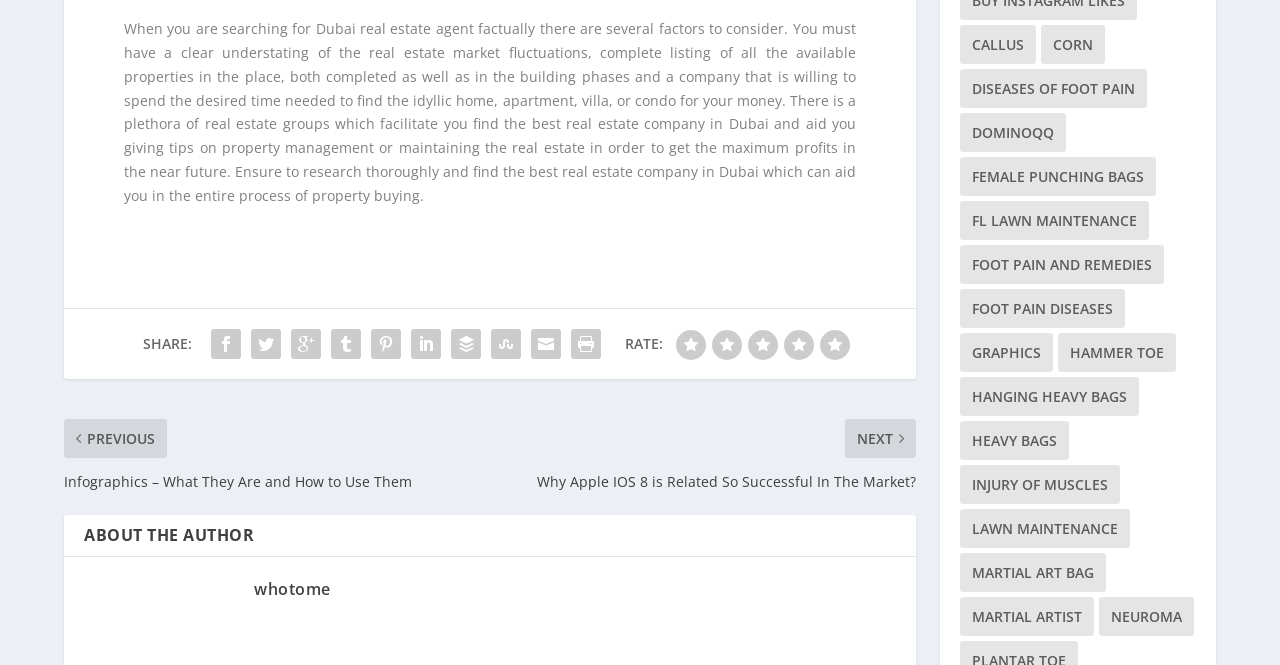Please identify the bounding box coordinates of the area I need to click to accomplish the following instruction: "Explore the Martial Art Bag page".

[0.75, 0.81, 0.864, 0.869]